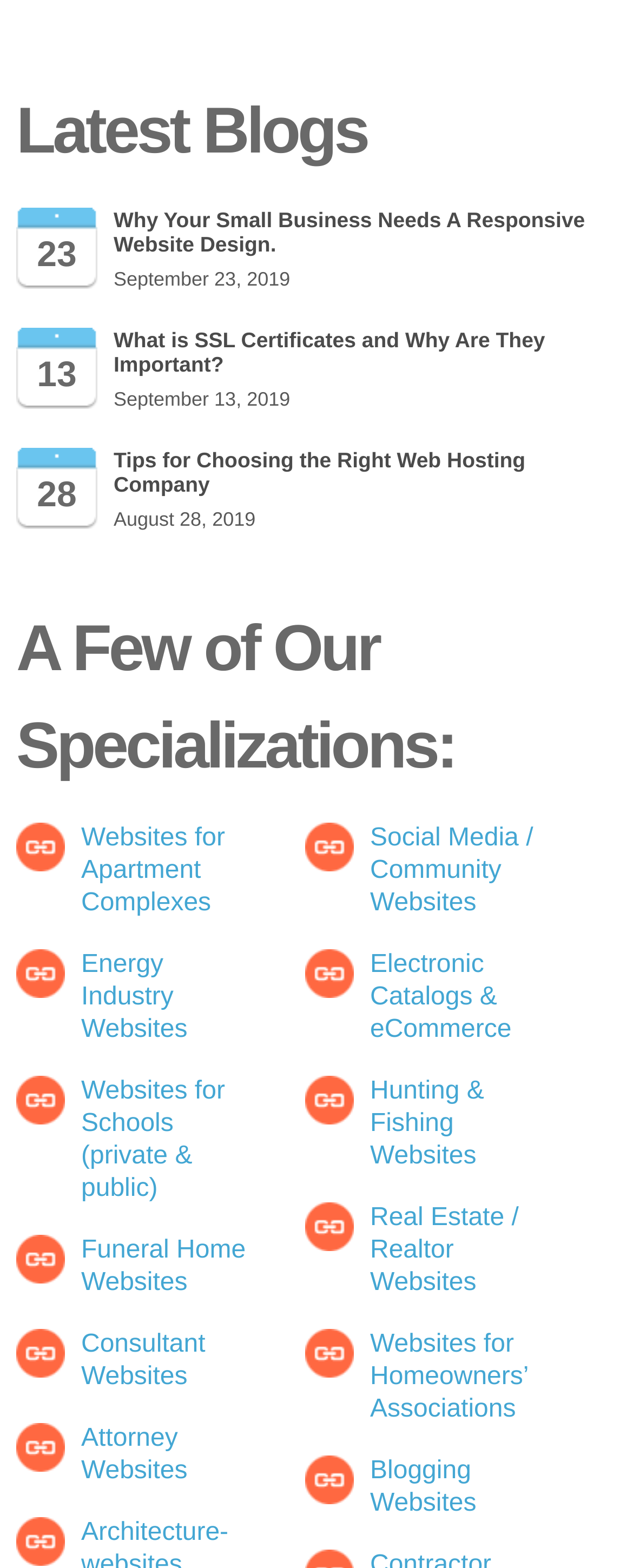Please provide a brief answer to the following inquiry using a single word or phrase:
What is the title of the latest blog section?

Latest Blogs